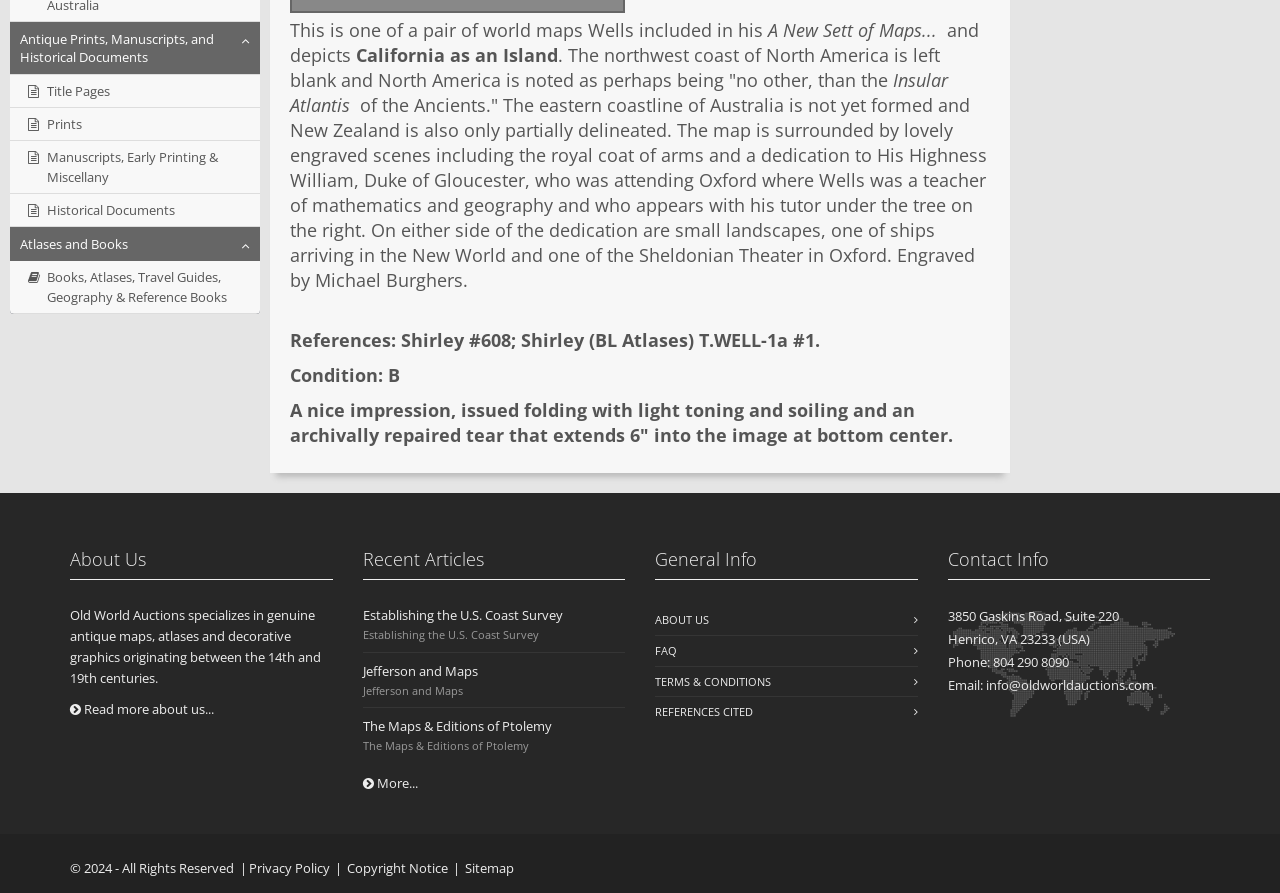Identify the bounding box for the described UI element: "Copyright Notice".

[0.271, 0.961, 0.35, 0.982]